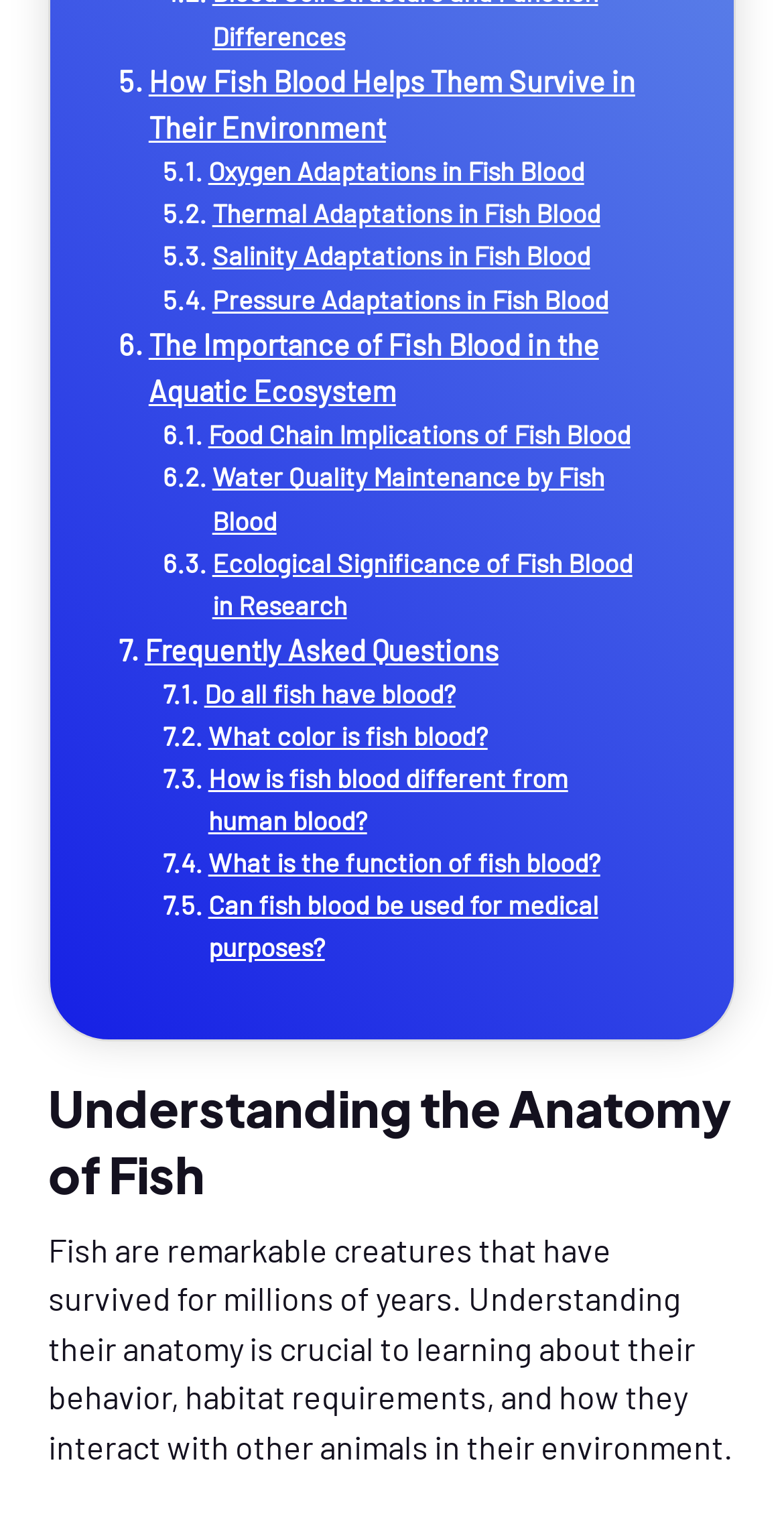What is the main topic of this webpage?
From the screenshot, provide a brief answer in one word or phrase.

Fish Blood